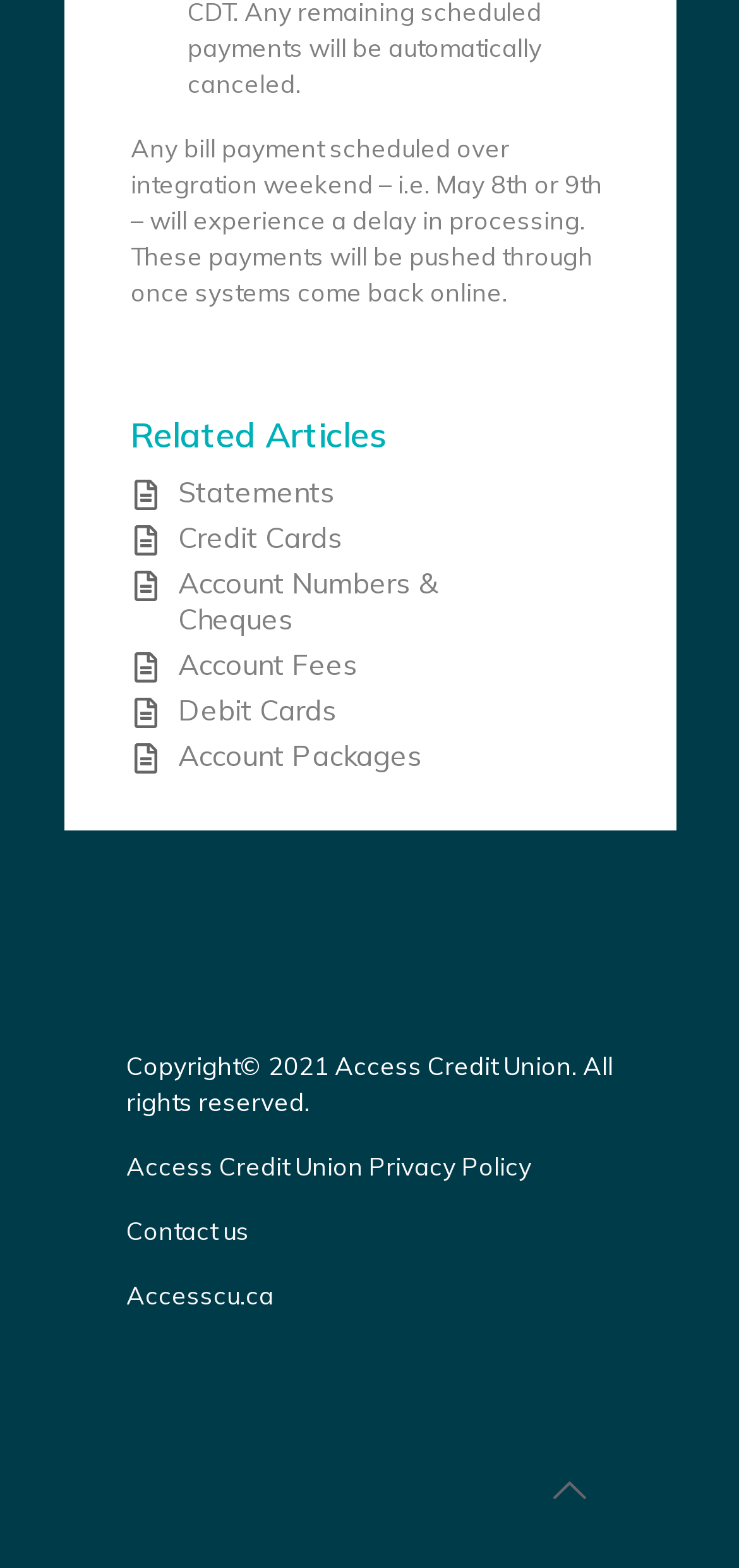Determine the bounding box coordinates of the region to click in order to accomplish the following instruction: "Check account fees". Provide the coordinates as four float numbers between 0 and 1, specifically [left, top, right, bottom].

[0.241, 0.412, 0.485, 0.435]